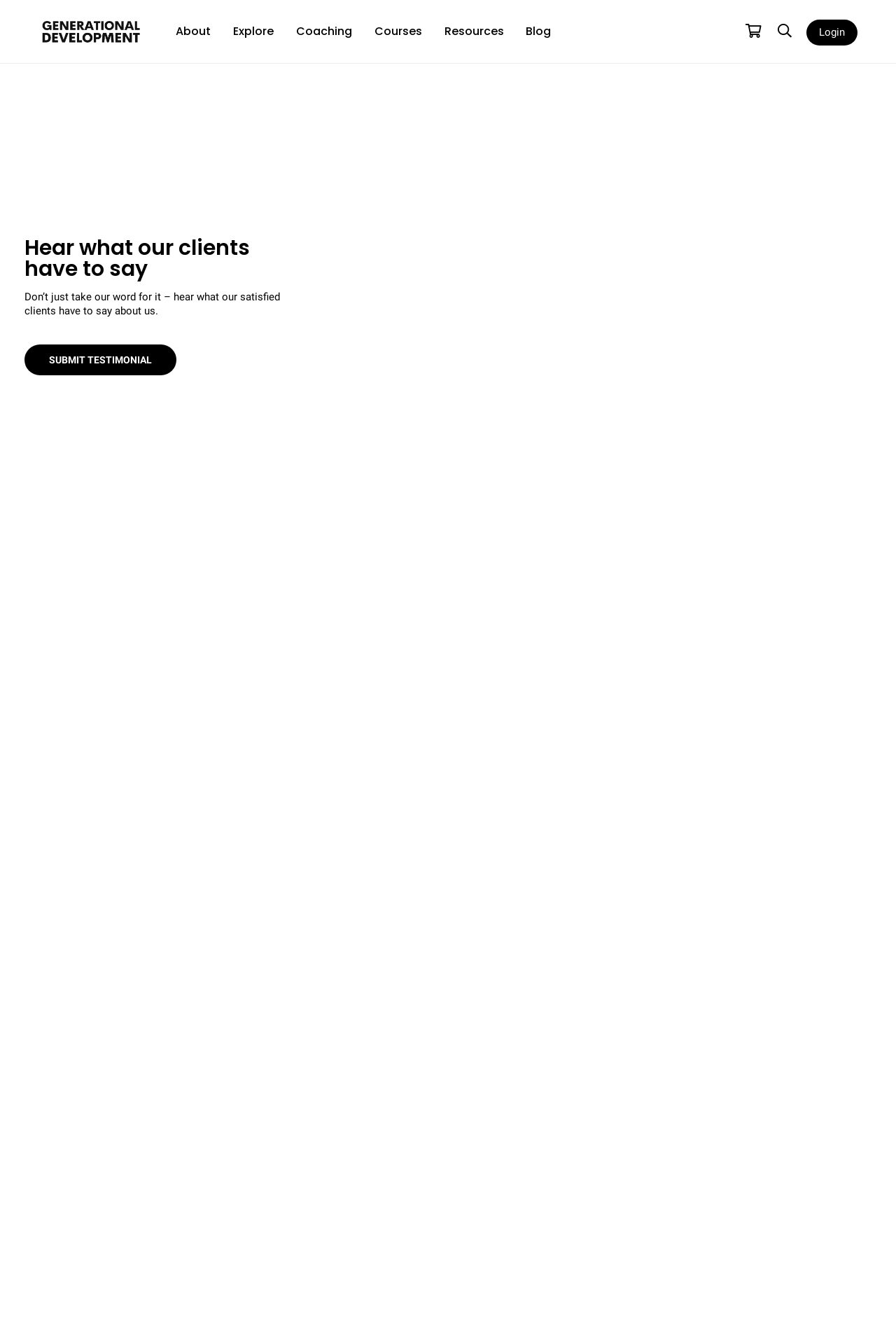How many client testimonials are displayed?
Provide a detailed answer to the question using information from the image.

There are 5 client testimonials displayed on the webpage, each with a quote, image, and job title. The testimonials are from Greg, Dmitry, Dana, Angela, and Roxana.